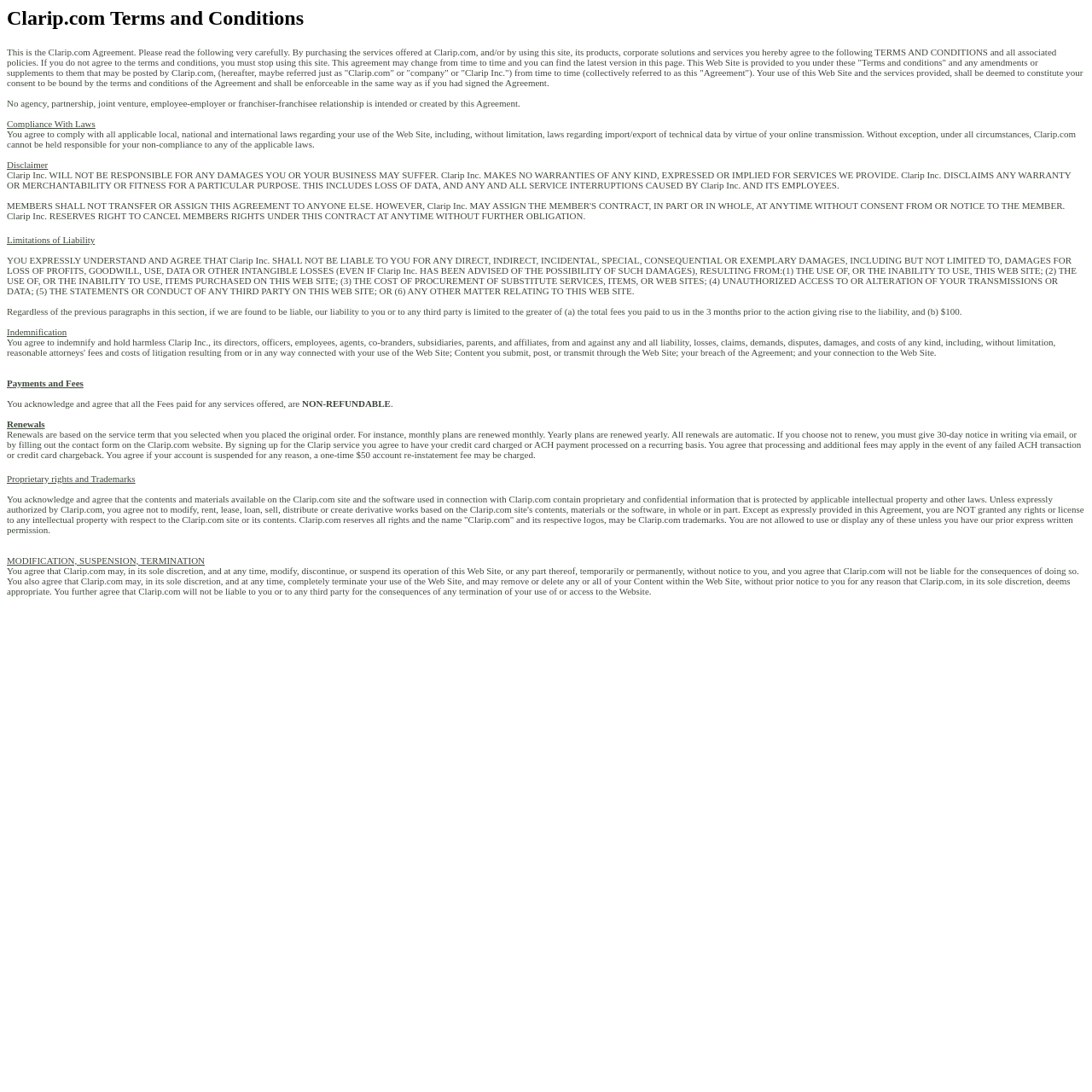Write an extensive caption that covers every aspect of the webpage.

The webpage appears to be a terms and conditions page for Clarip.com. At the top of the page, there is a heading that reads "Clarip.com Terms and Conditions". Below this heading, there is a block of text that explains the agreement between the user and Clarip.com, stating that by using the site, the user agrees to the terms and conditions outlined on the page.

The page is divided into several sections, each with its own heading. The first section is "Compliance With Laws", which explains that the user must comply with all applicable laws when using the site. The next section is "Disclaimer", which states that Clarip Inc. is not responsible for any damages the user may suffer and makes no warranties for the services provided.

The following sections include "Limitations of Liability", "Indemnification", "Payments and Fees", "Renewals", "Proprietary rights and Trademarks", and "MODIFICATION, SUSPENSION, TERMINATION". Each section outlines specific terms and conditions related to the use of the site.

Throughout the page, there are no images, and the text is presented in a straightforward and formal manner. The layout is clean and easy to follow, with clear headings and concise paragraphs. Overall, the page appears to be a comprehensive outline of the terms and conditions for using Clarip.com.